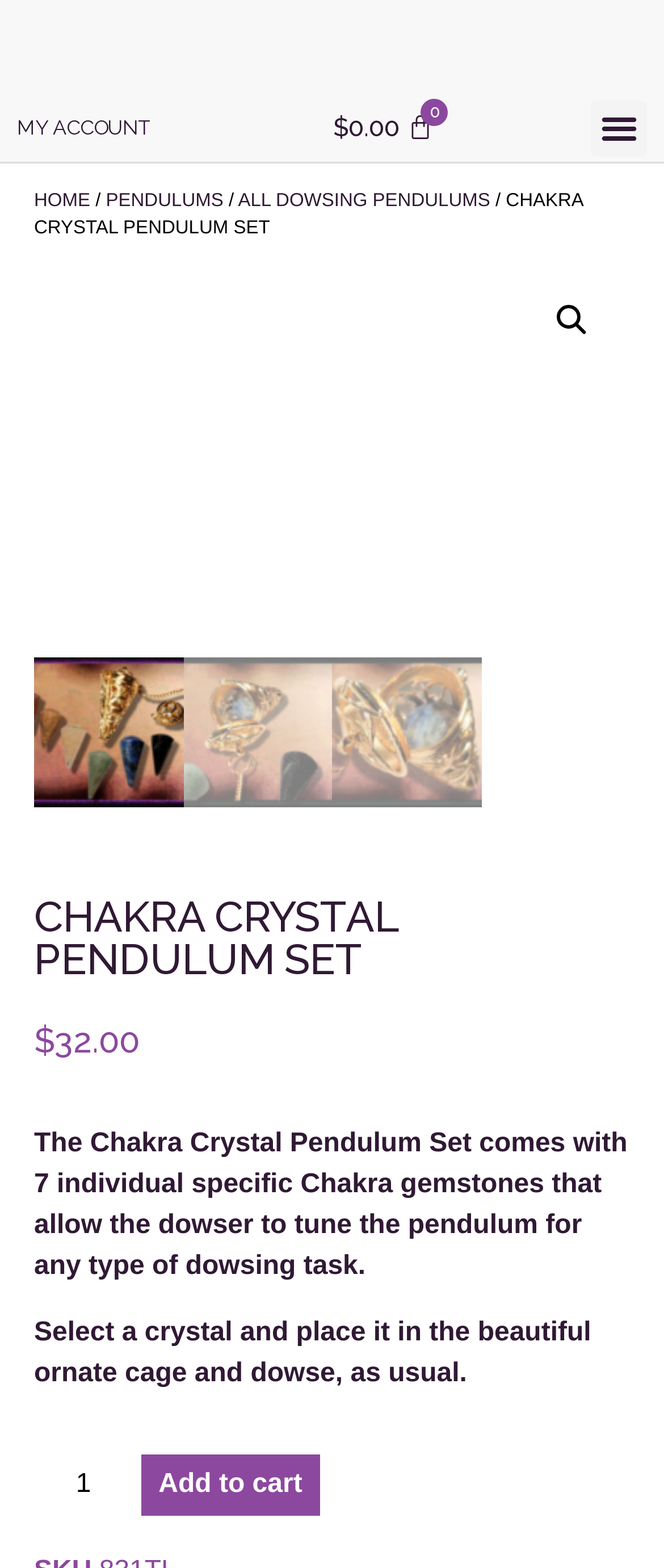Locate the heading on the webpage and return its text.

CHAKRA CRYSTAL PENDULUM SET